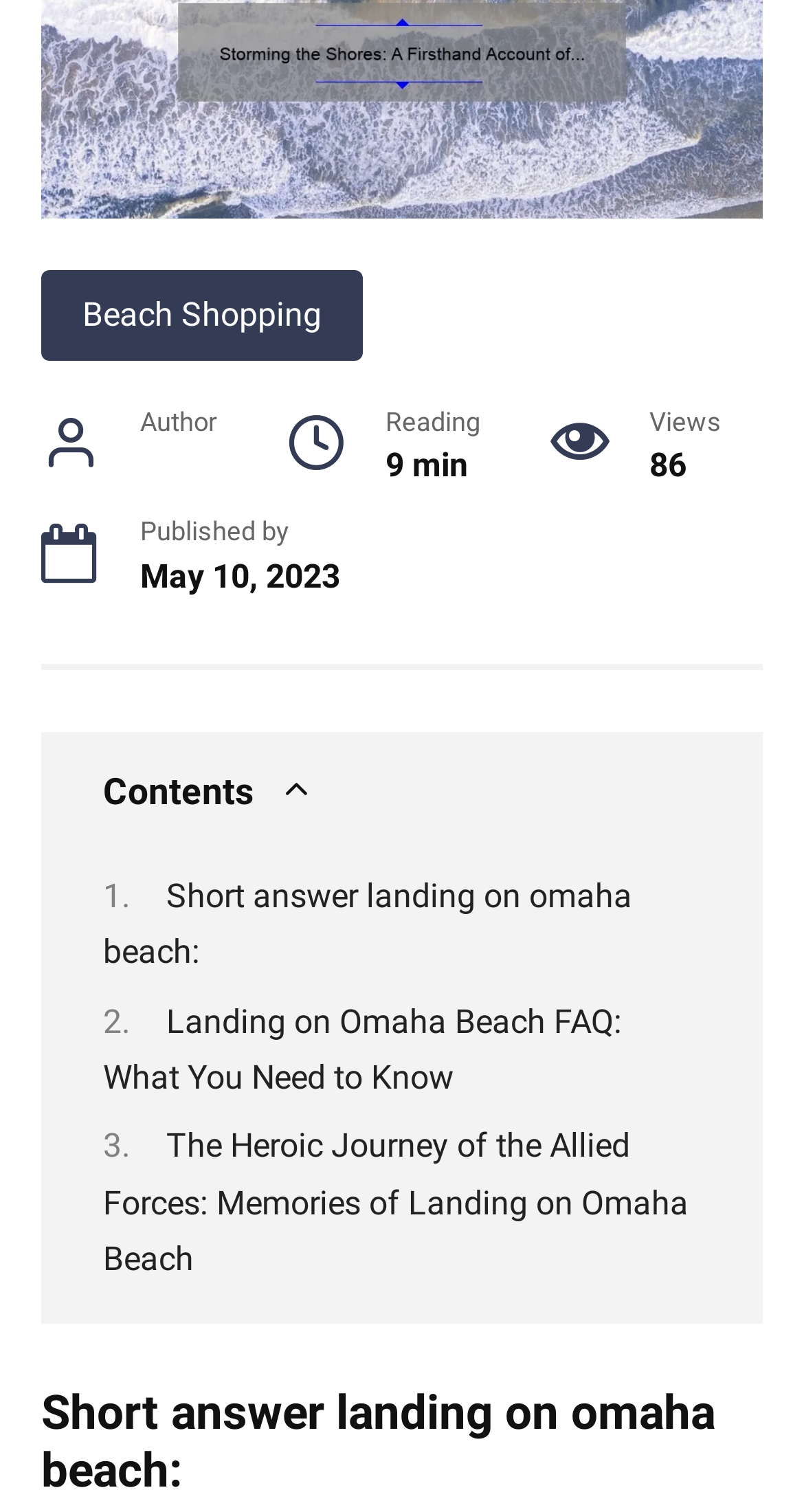Given the element description Beach Shopping, identify the bounding box coordinates for the UI element on the webpage screenshot. The format should be (top-left x, top-left y, bottom-right x, bottom-right y), with values between 0 and 1.

[0.051, 0.179, 0.451, 0.239]